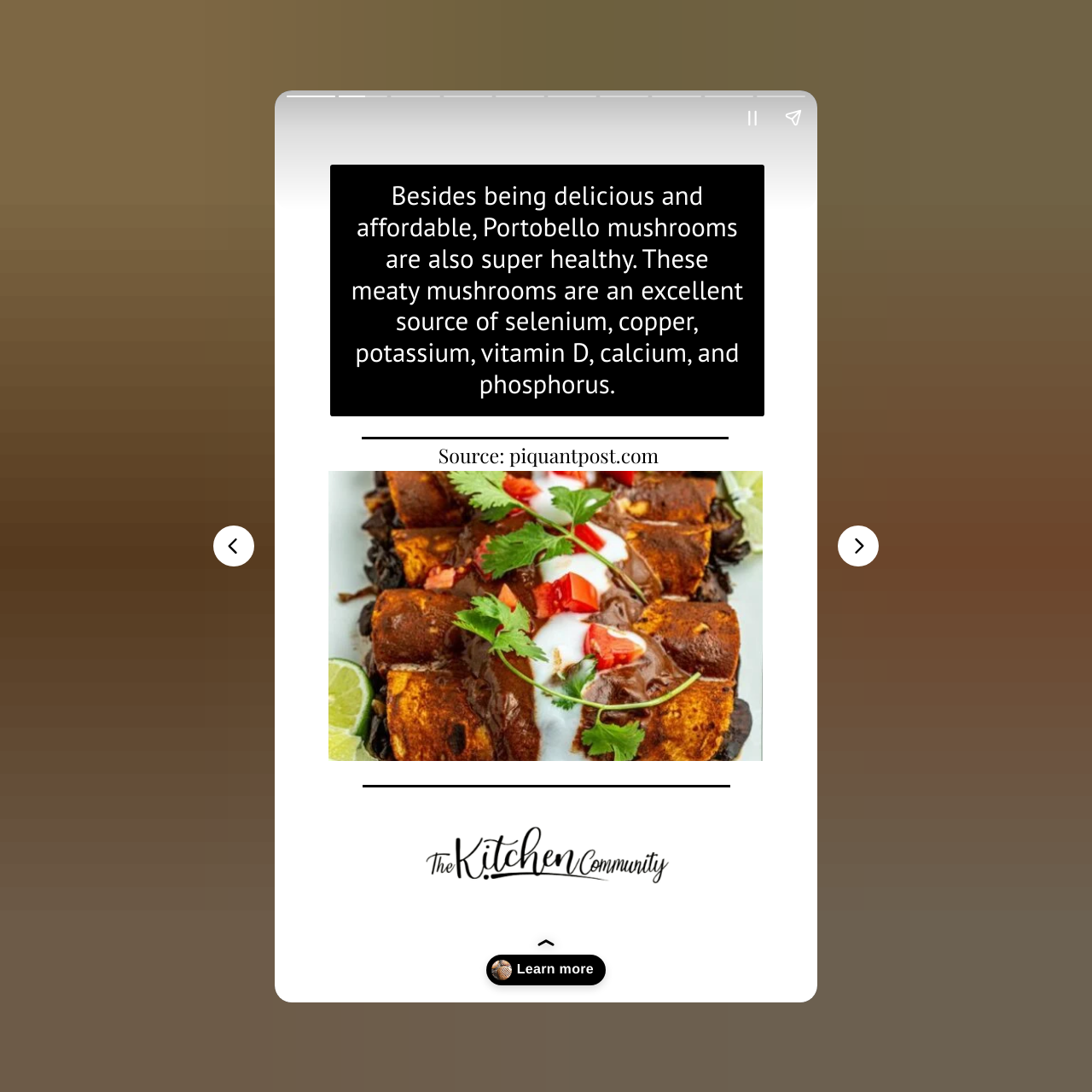Identify the webpage's primary heading and generate its text.

Swipe up to learn more!